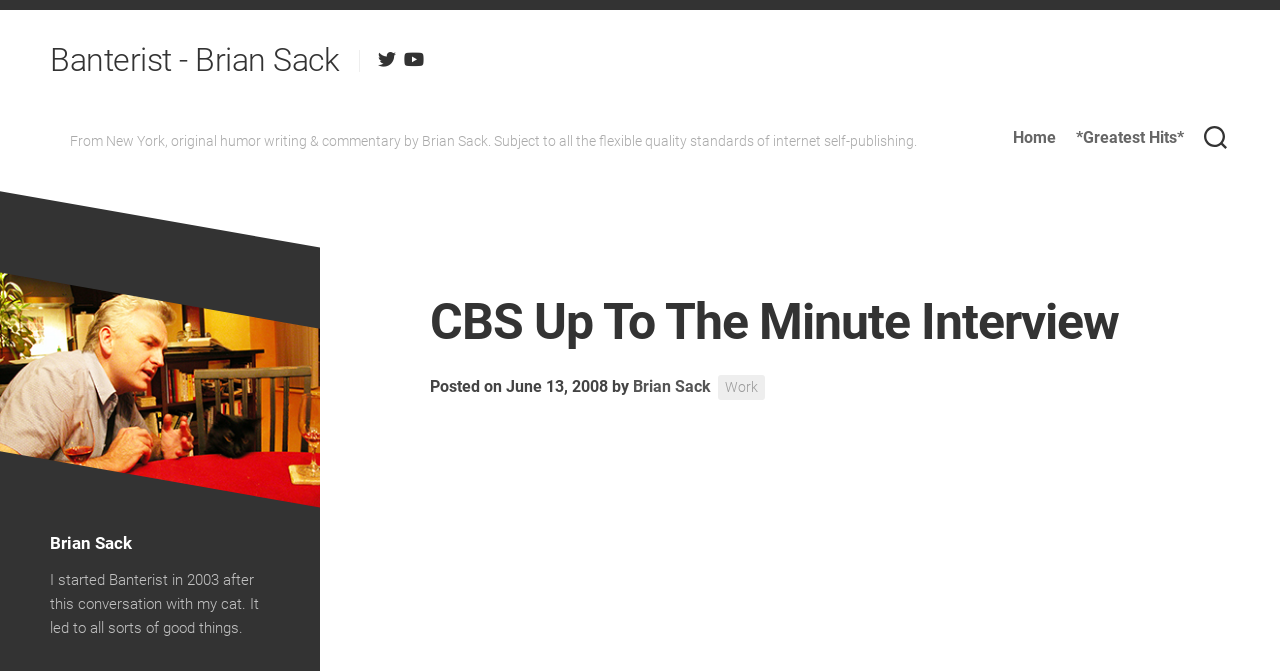Give a concise answer using one word or a phrase to the following question:
What is the purpose of the button?

Unknown